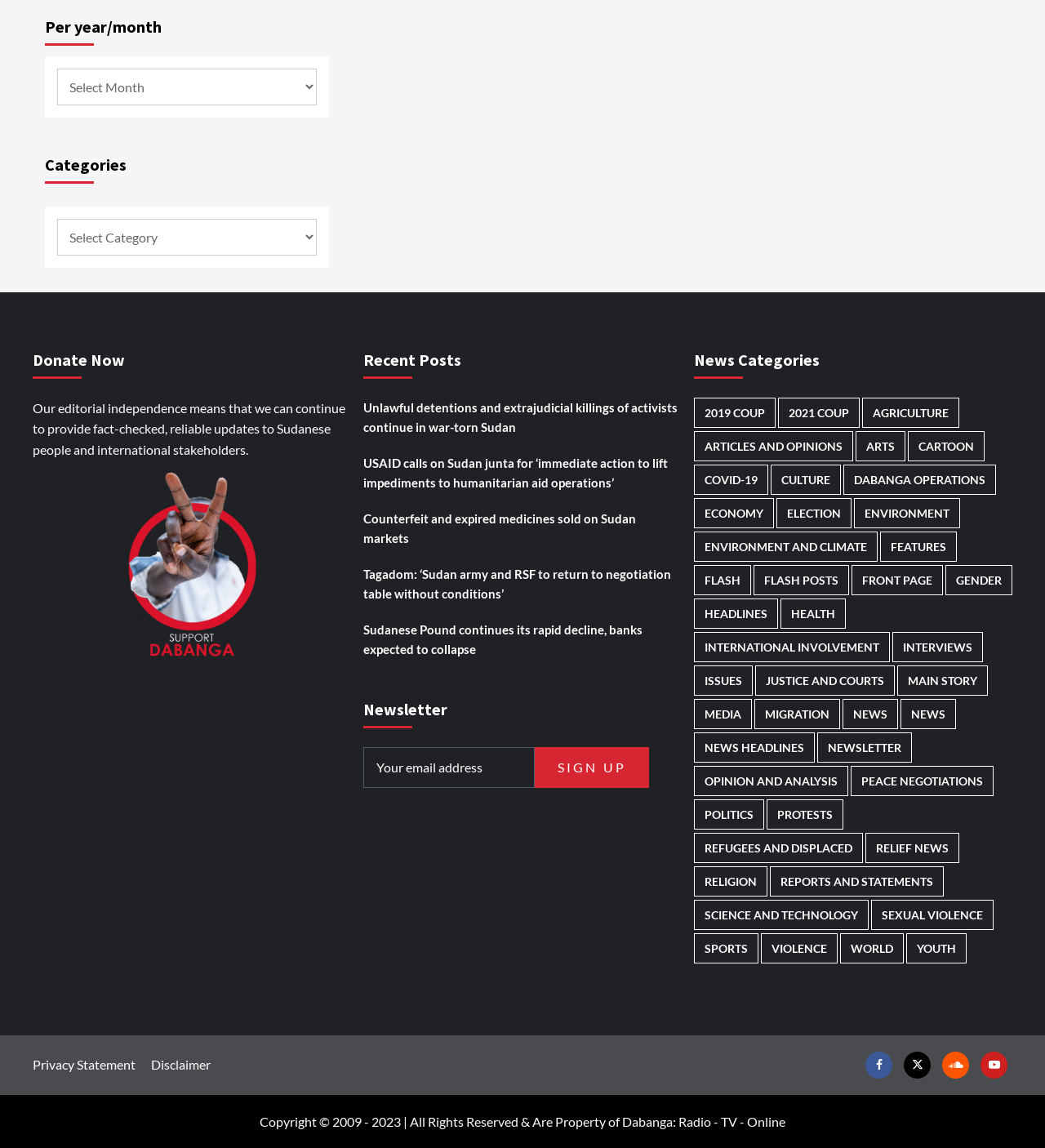Please identify the bounding box coordinates of the element's region that needs to be clicked to fulfill the following instruction: "Donate now". The bounding box coordinates should consist of four float numbers between 0 and 1, i.e., [left, top, right, bottom].

[0.031, 0.297, 0.336, 0.339]